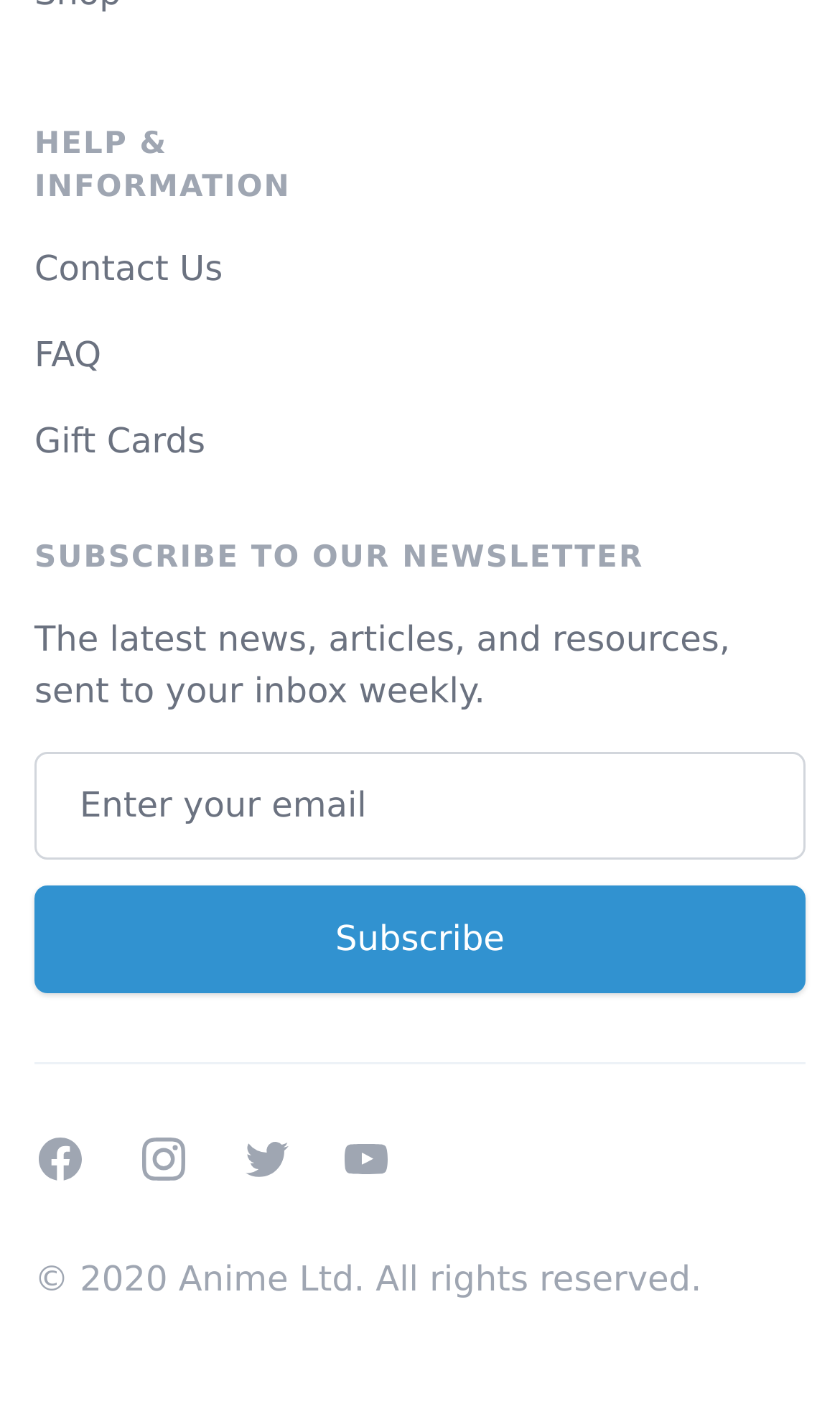What is the purpose of the 'Subscribe' button?
Using the information presented in the image, please offer a detailed response to the question.

The 'Subscribe' button is located below the 'Email address' textbox, which suggests that it is used to submit the email address to subscribe to the newsletter, as indicated by the heading 'SUBSCRIBE TO OUR NEWSLETTER' and the static text 'The latest news, articles, and resources, sent to your inbox weekly.'